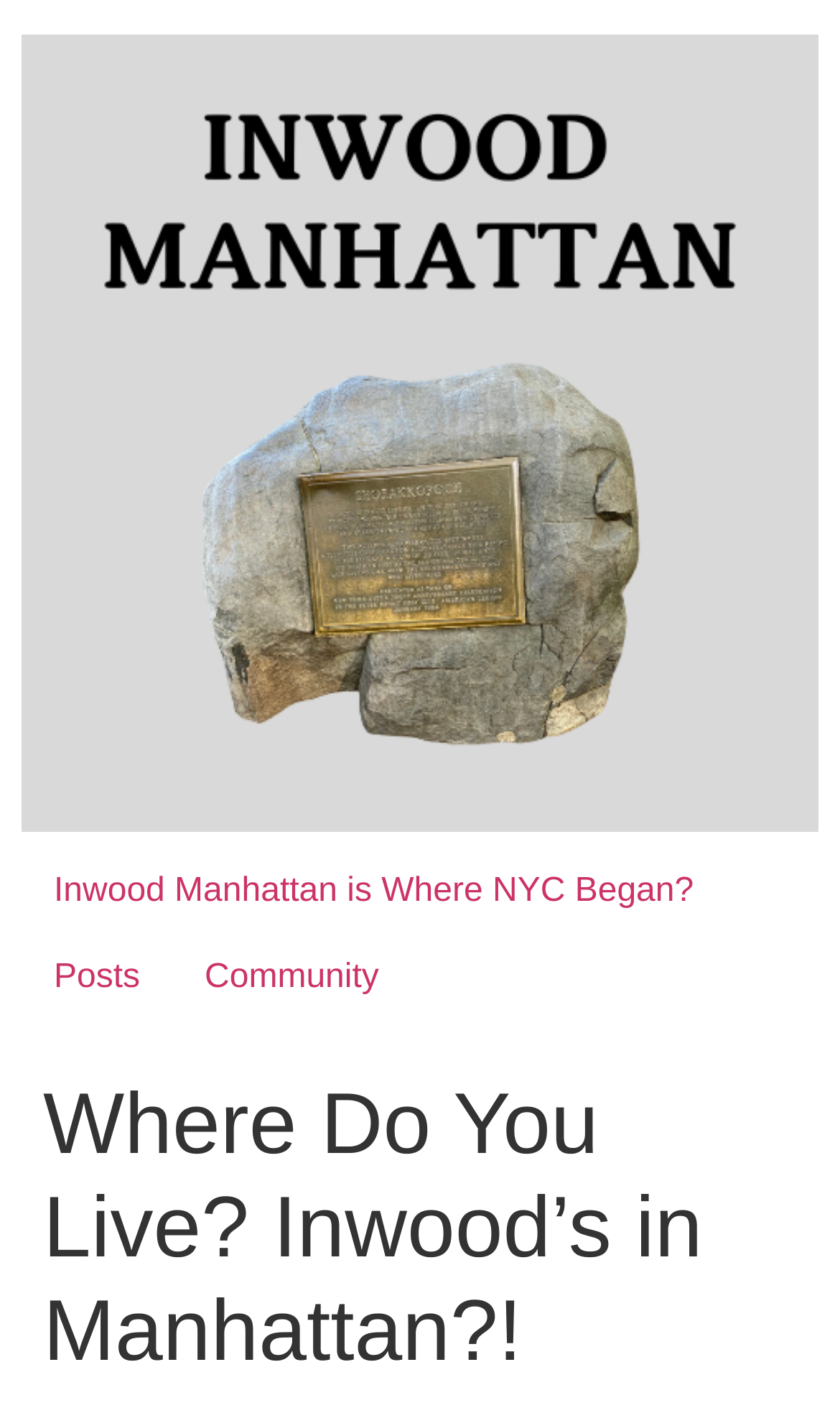Determine the bounding box for the UI element described here: "Community".

[0.205, 0.662, 0.49, 0.723]